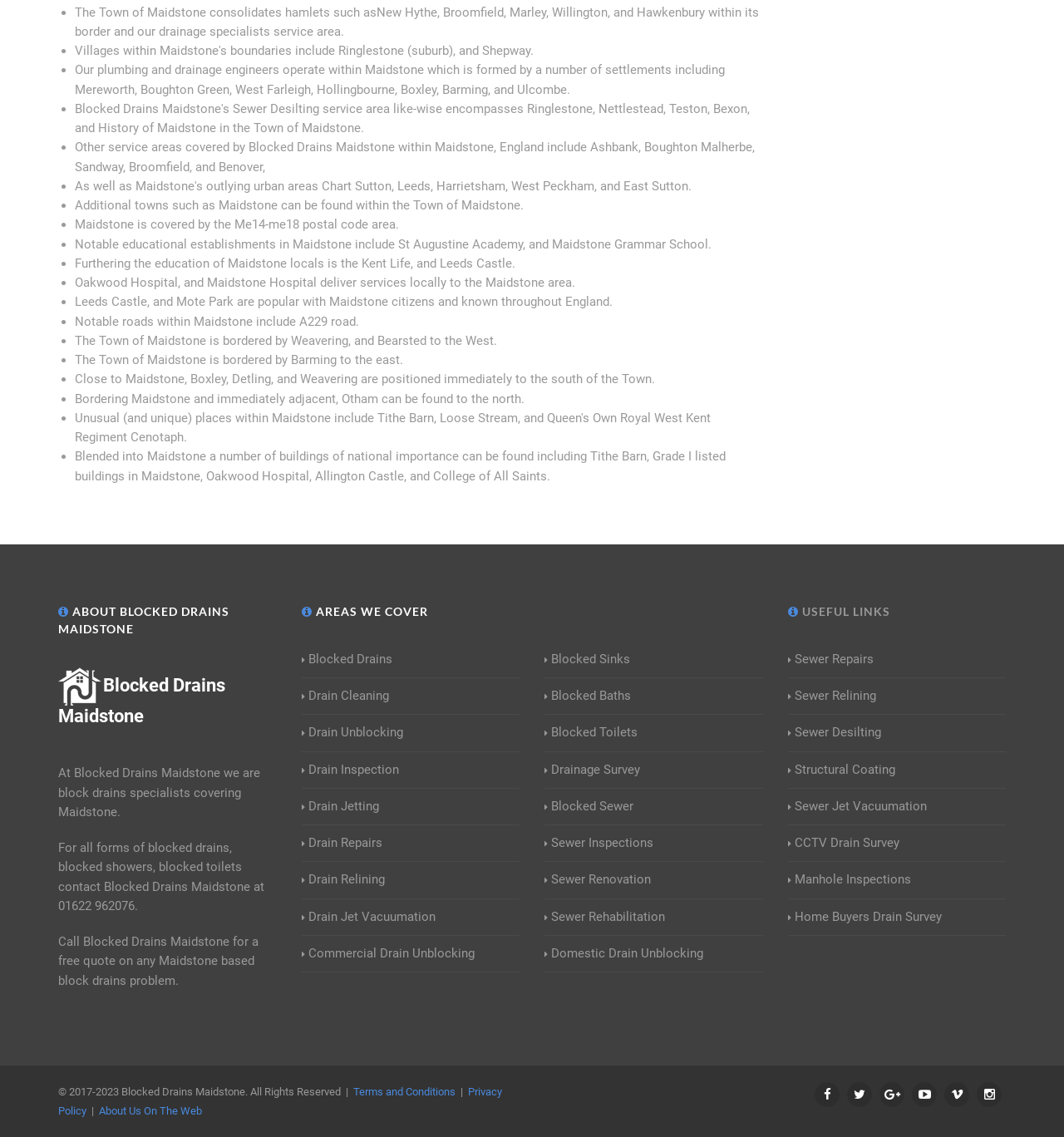Specify the bounding box coordinates of the area to click in order to follow the given instruction: "Read the 'Terms and Conditions'."

[0.332, 0.955, 0.428, 0.966]